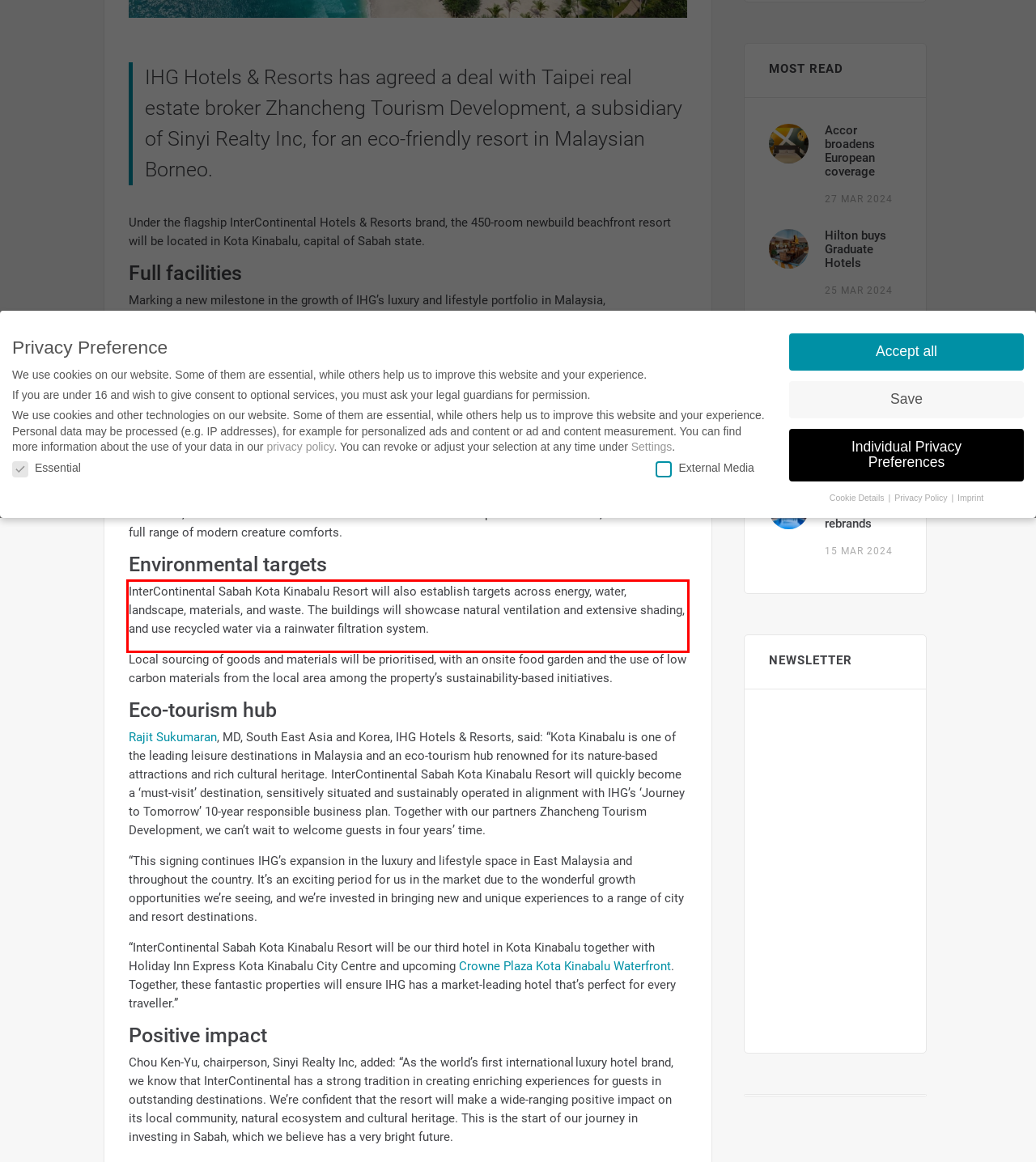Examine the webpage screenshot and use OCR to recognize and output the text within the red bounding box.

InterContinental Sabah Kota Kinabalu Resort will also establish targets across energy, water, landscape, materials, and waste. The buildings will showcase natural ventilation and extensive shading, and use recycled water via a rainwater filtration system.